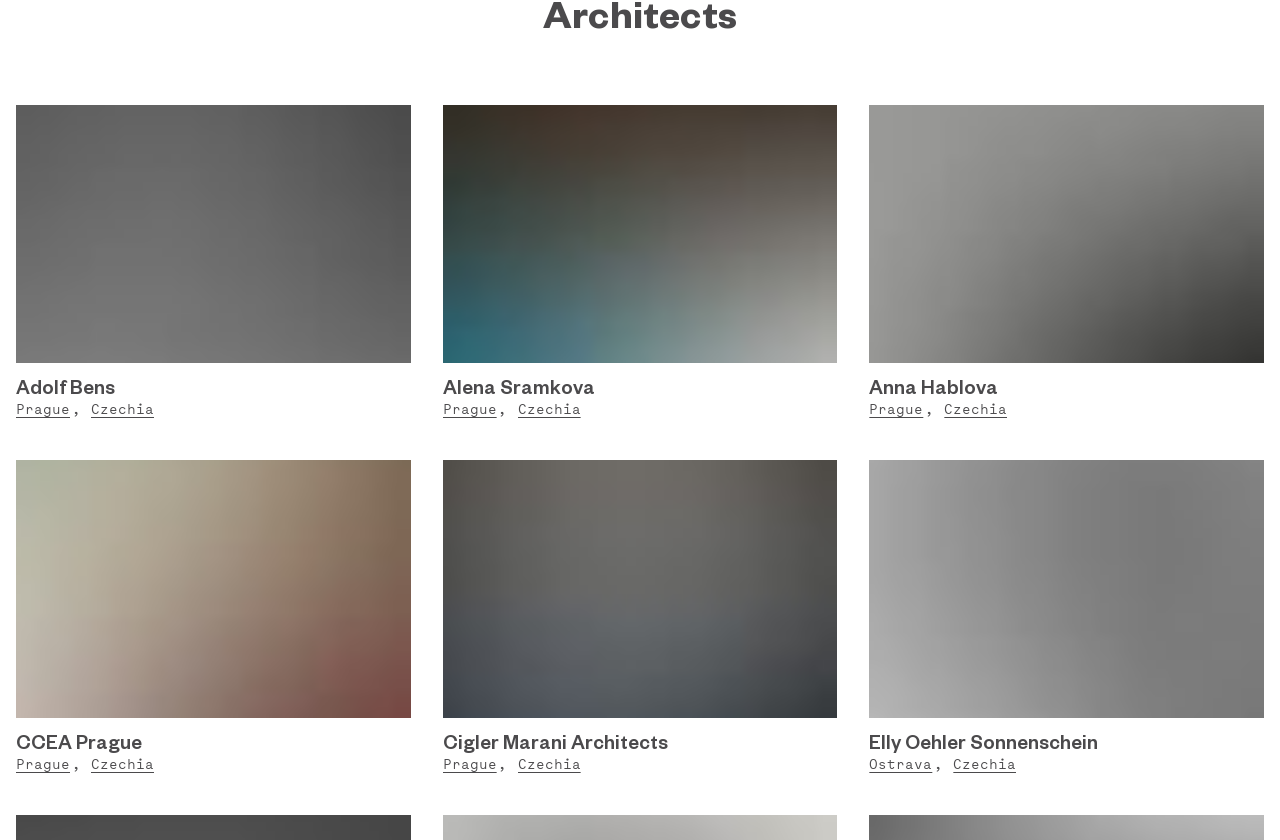Please locate the clickable area by providing the bounding box coordinates to follow this instruction: "Learn more about Anna Hablova".

[0.679, 0.445, 0.983, 0.476]